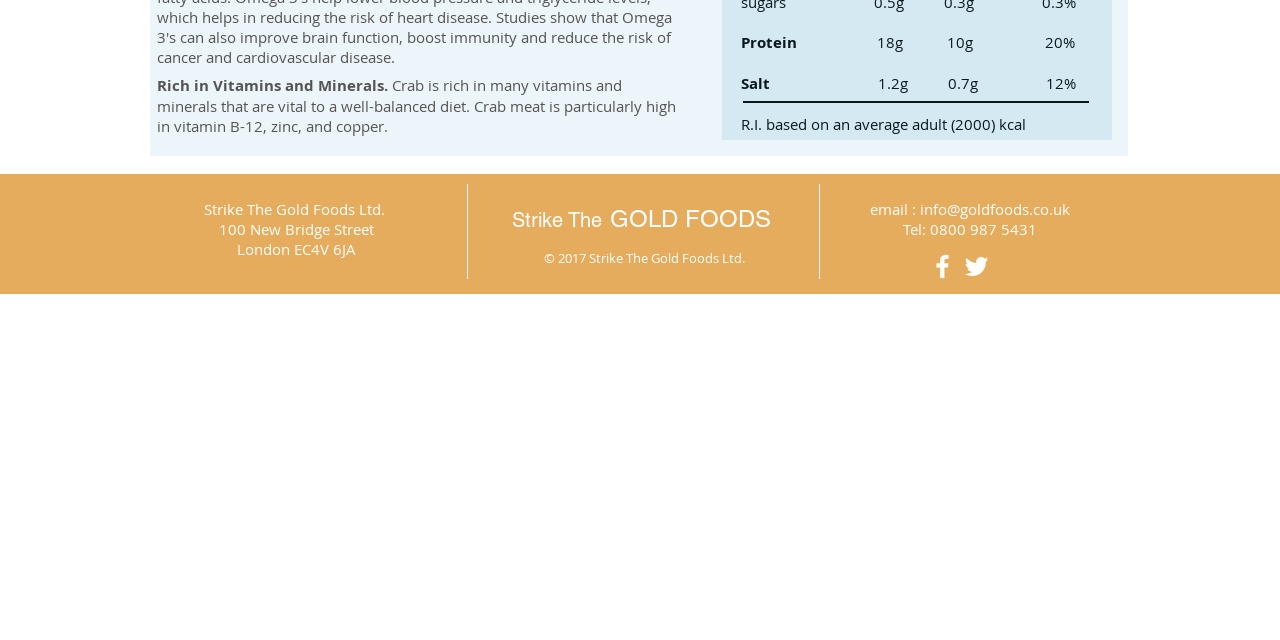Find the bounding box of the web element that fits this description: "GOLD FOODS".

[0.477, 0.32, 0.602, 0.362]